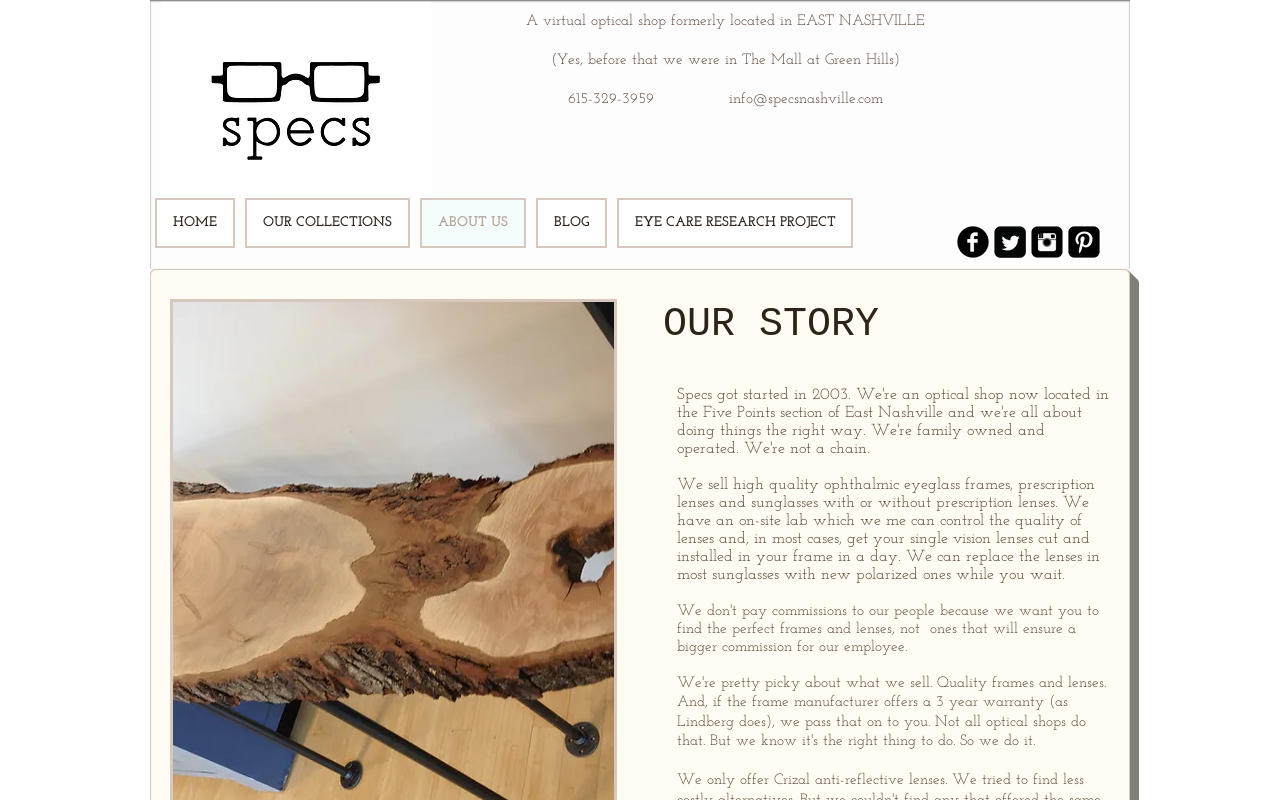Detail the webpage's structure and highlights in your description.

The webpage is about Specs Optics Nashville, a family-owned eyewear company in Nashville. At the top of the page, there is a logo image with the company name and a brief description. Below the logo, there is a section that provides information about the company's history, stating that it was formerly located in East Nashville and later in The Mall at Green Hills. The company's contact information, including phone number and email, is also displayed in this section.

On the right side of the page, there is a social media bar with links to the company's Facebook, Twitter, Instagram, and Pinterest profiles, each represented by a square icon. Below the social media bar, there is a navigation menu with links to different sections of the website, including Home, Our Collections, About Us, Blog, and Eye Care Research Project.

The main content of the page is divided into two sections. The first section has a heading "OUR STORY" and provides a brief overview of the company's services, including the sale of high-quality eyeglass frames, prescription lenses, and sunglasses. The second section is a longer paragraph that explains the company's capabilities, including its on-site lab, which allows for quick turnaround of single vision lenses and replacement of lenses in sunglasses.

Overall, the webpage provides a concise introduction to Specs Optics Nashville, its history, and its services, with easy access to different sections of the website and the company's social media profiles.